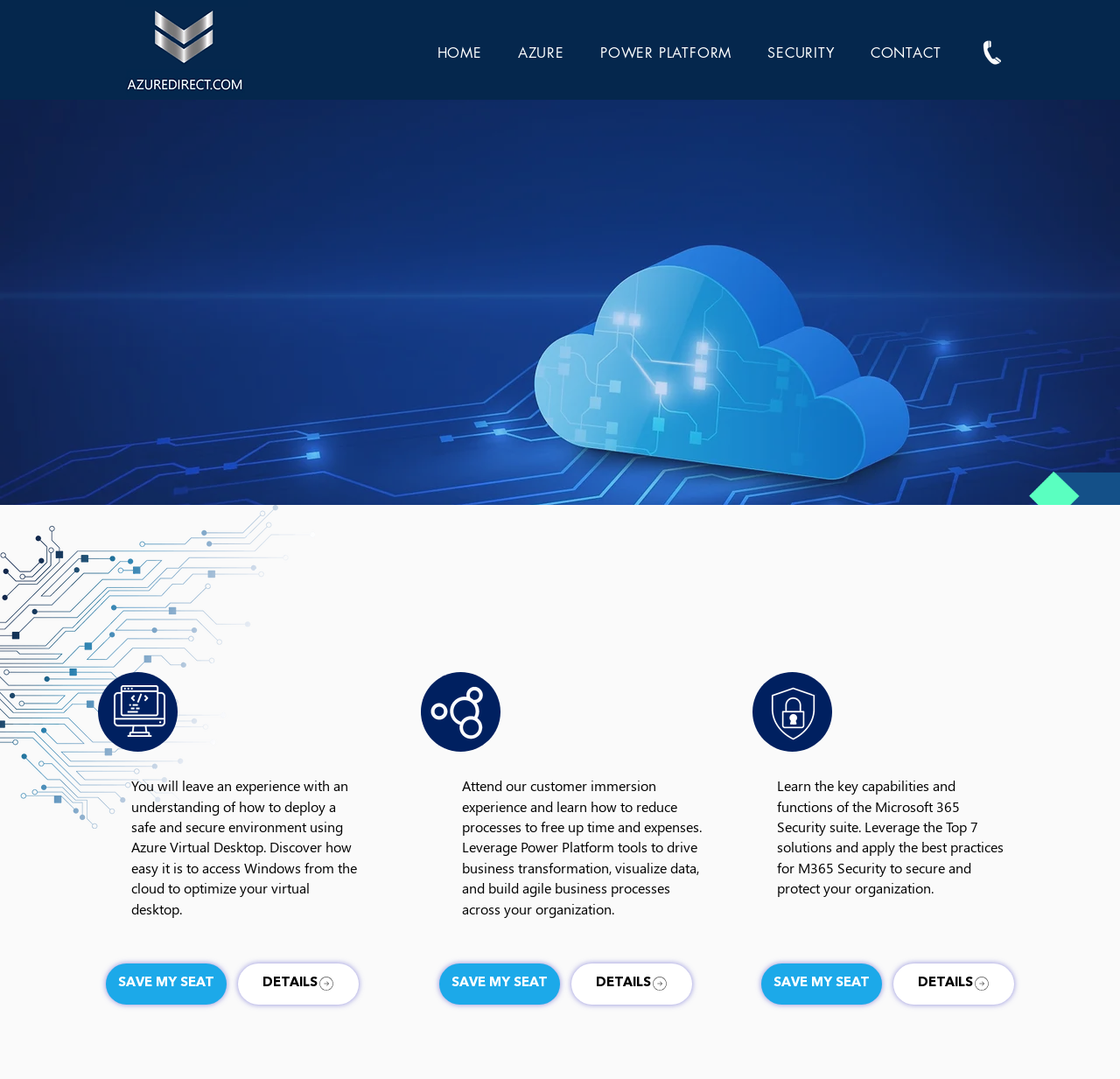Can you give a comprehensive explanation to the question given the content of the image?
How many navigation links are there?

There are five navigation links: 'HOME', 'AZURE', 'POWER PLATFORM', 'SECURITY', and 'CONTACT'. These links are part of the navigation menu at the top of the webpage.